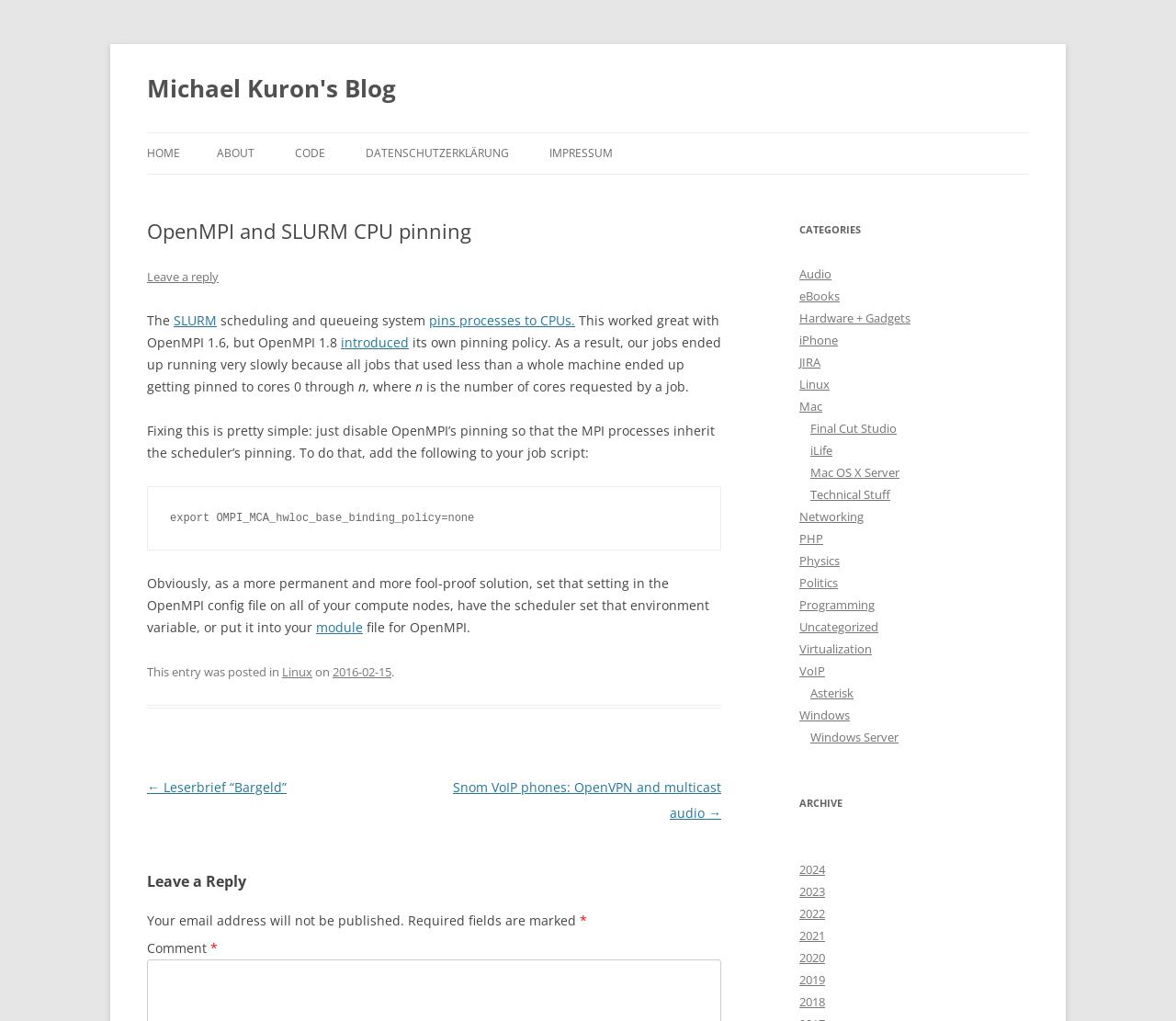Identify the bounding box coordinates for the element that needs to be clicked to fulfill this instruction: "Click on the 'Leave a reply' link". Provide the coordinates in the format of four float numbers between 0 and 1: [left, top, right, bottom].

[0.125, 0.263, 0.186, 0.279]